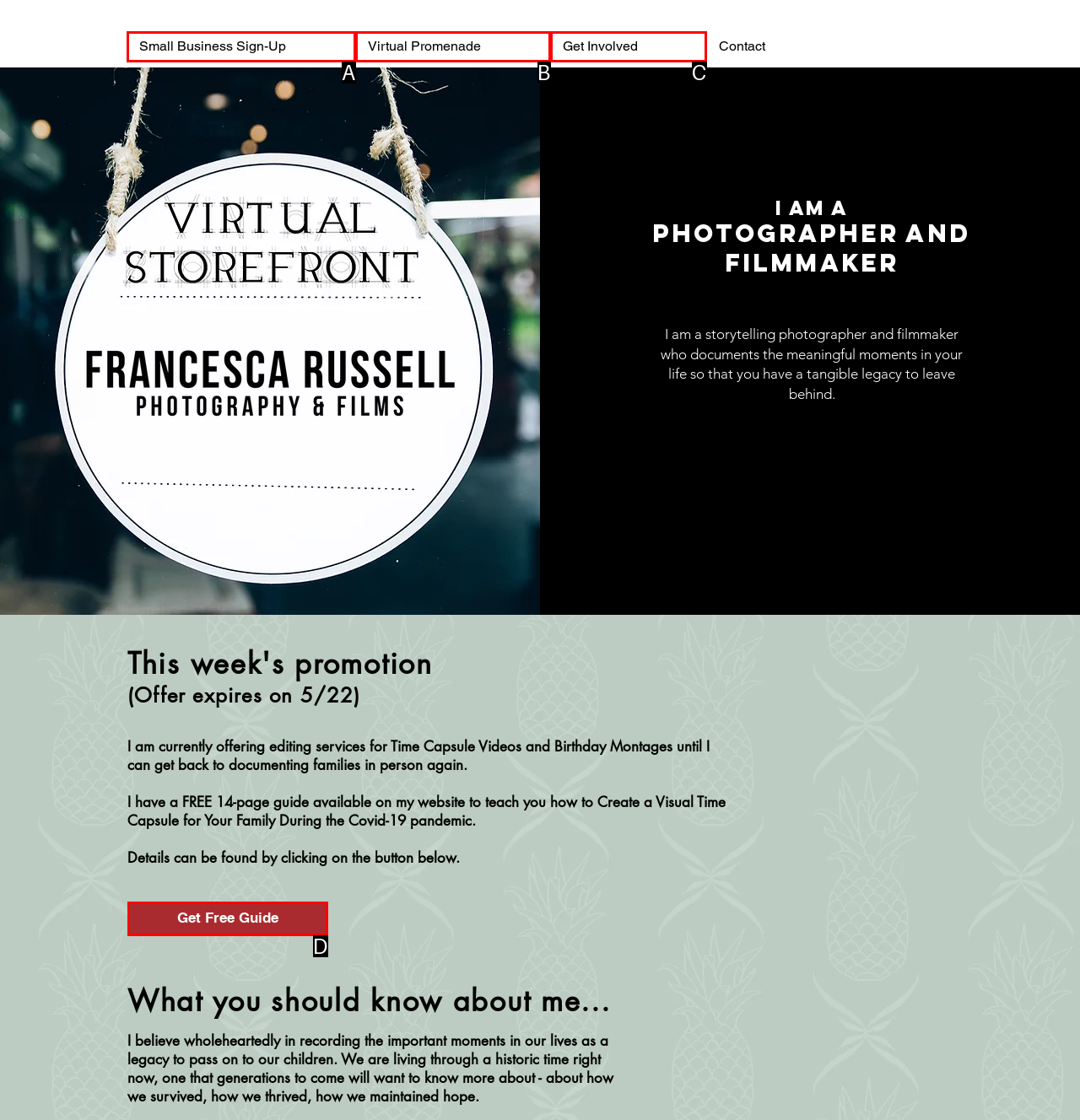From the given choices, identify the element that matches: Get Free Guide
Answer with the letter of the selected option.

D